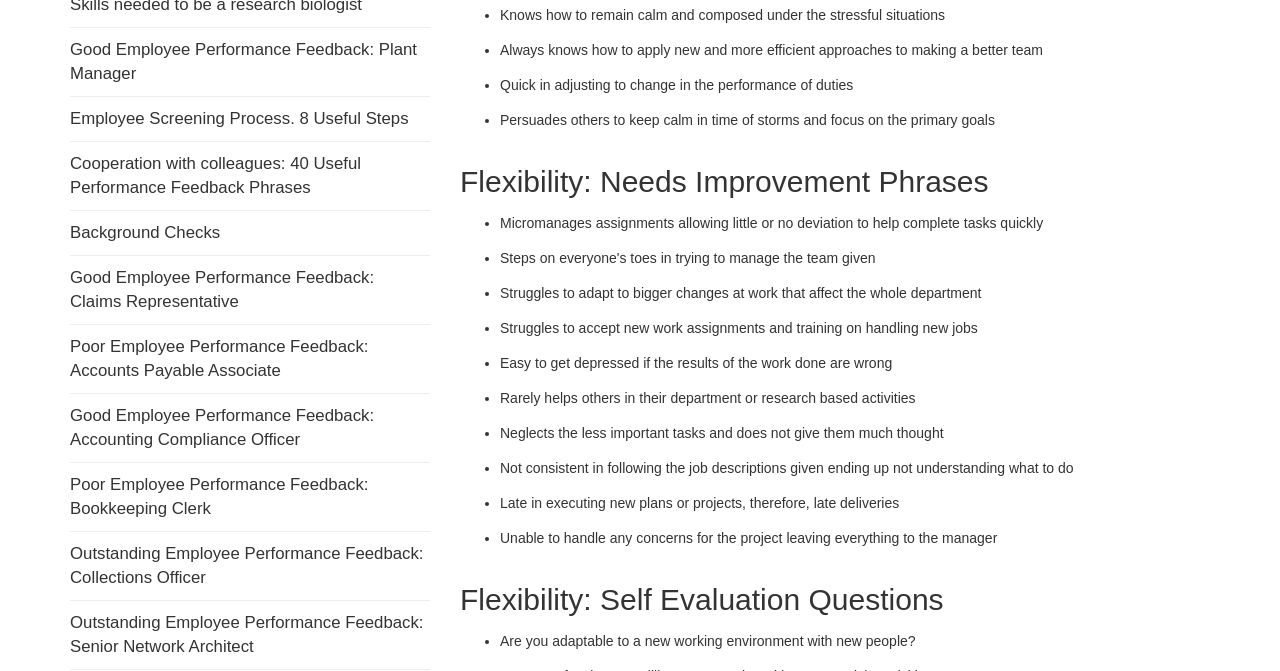Please answer the following question using a single word or phrase: 
What is the first phrase mentioned under 'Flexibility: Needs Improvement Phrases'?

Knows how to remain calm and composed under the stressful situations